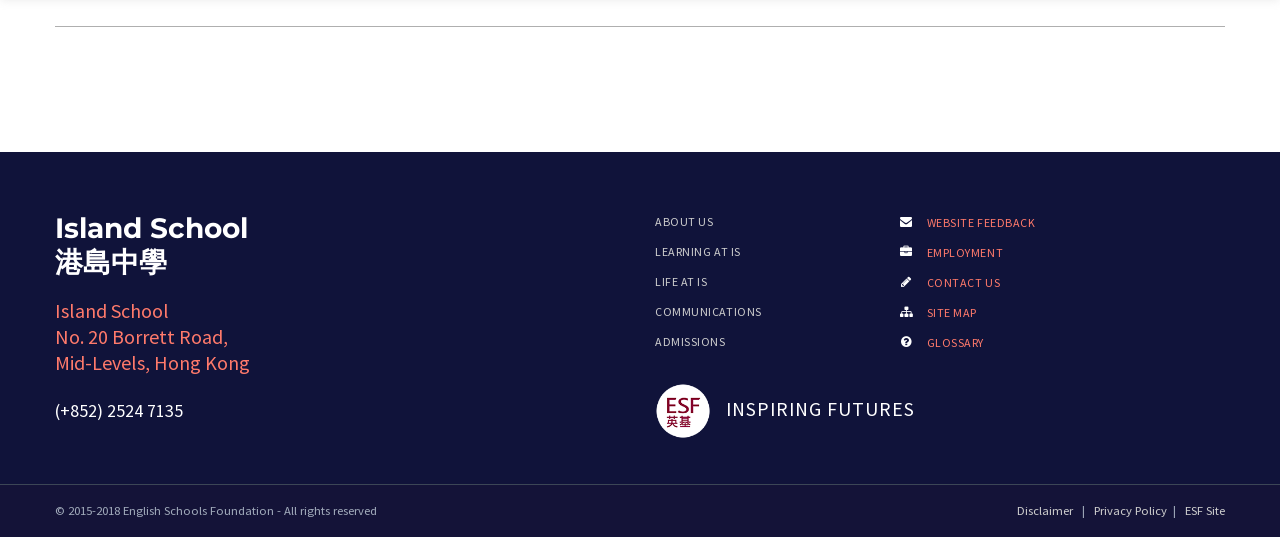Please determine the bounding box coordinates for the element that should be clicked to follow these instructions: "Contact the school".

[0.724, 0.513, 0.781, 0.541]